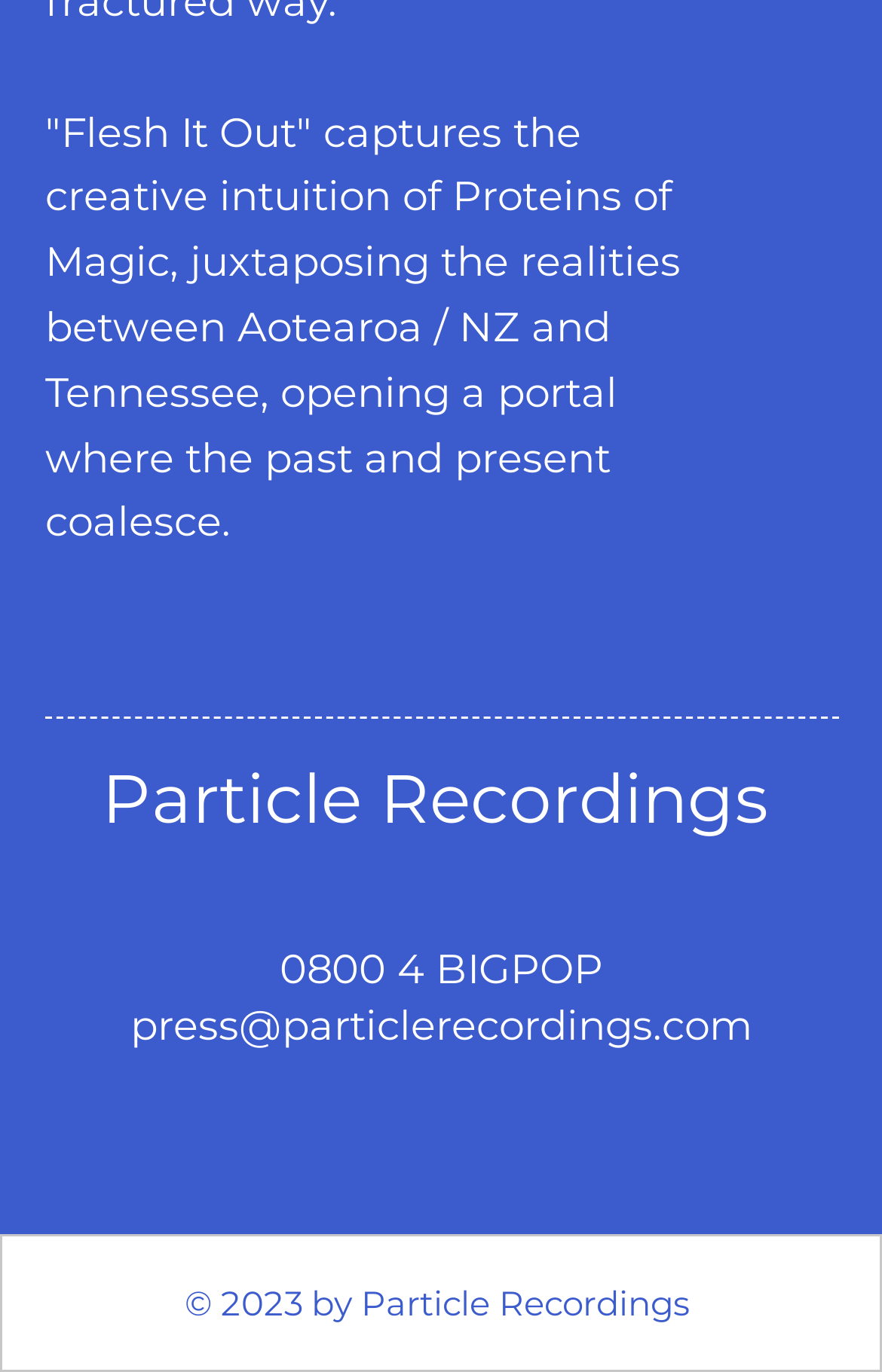How many social media links are there?
Answer the question with a detailed explanation, including all necessary information.

There are three social media links, namely Facebook, Instagram, and Bandcamp, which can be found in the LayoutTable element with the text 'Social Bar'.